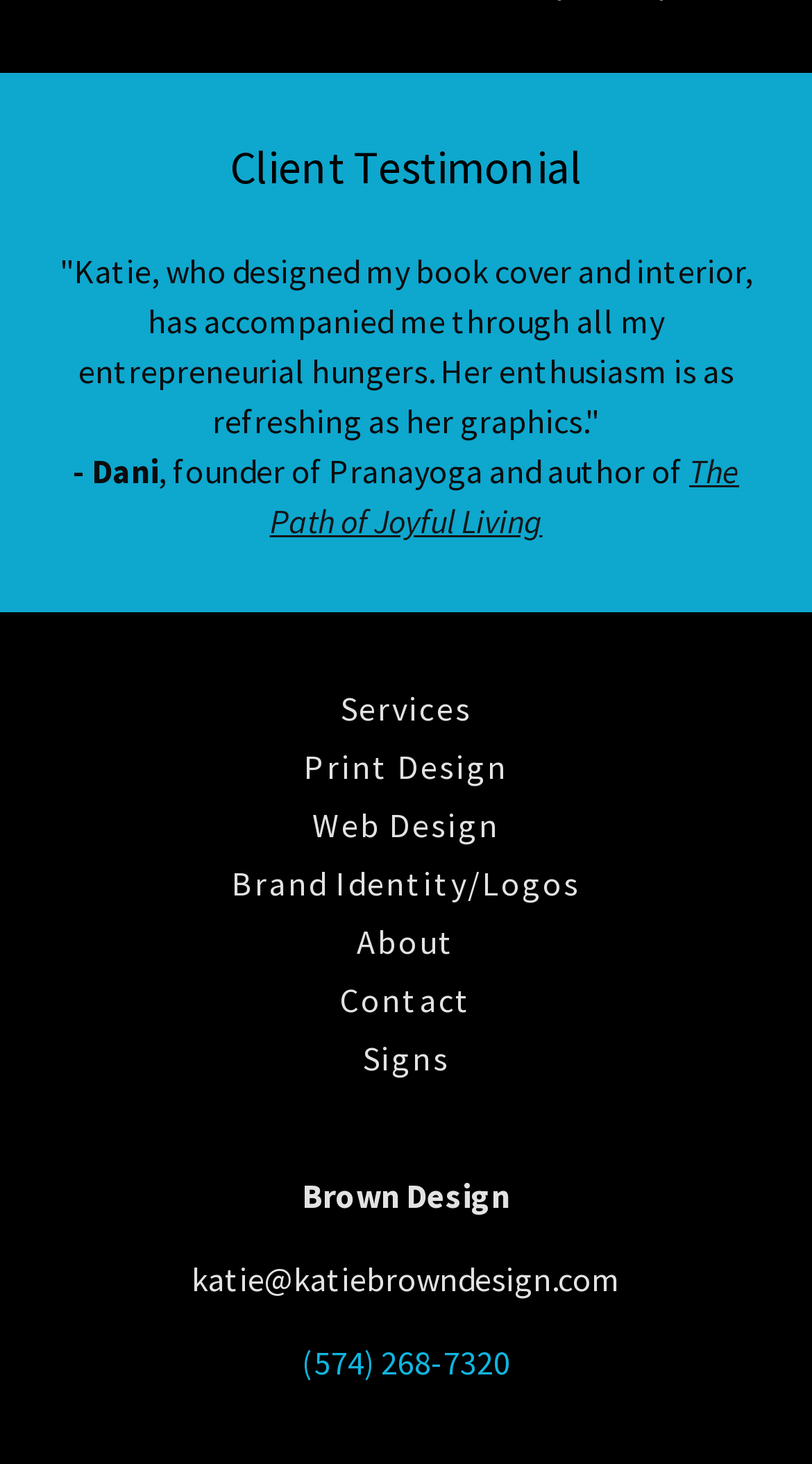What is the title of the book written by Dani?
Can you provide an in-depth and detailed response to the question?

The answer can be found in the testimonial section where it says '- Dani, founder of Pranayoga and author of The Path of Joyful Living'. This indicates that Dani wrote a book titled 'The Path of Joyful Living'.